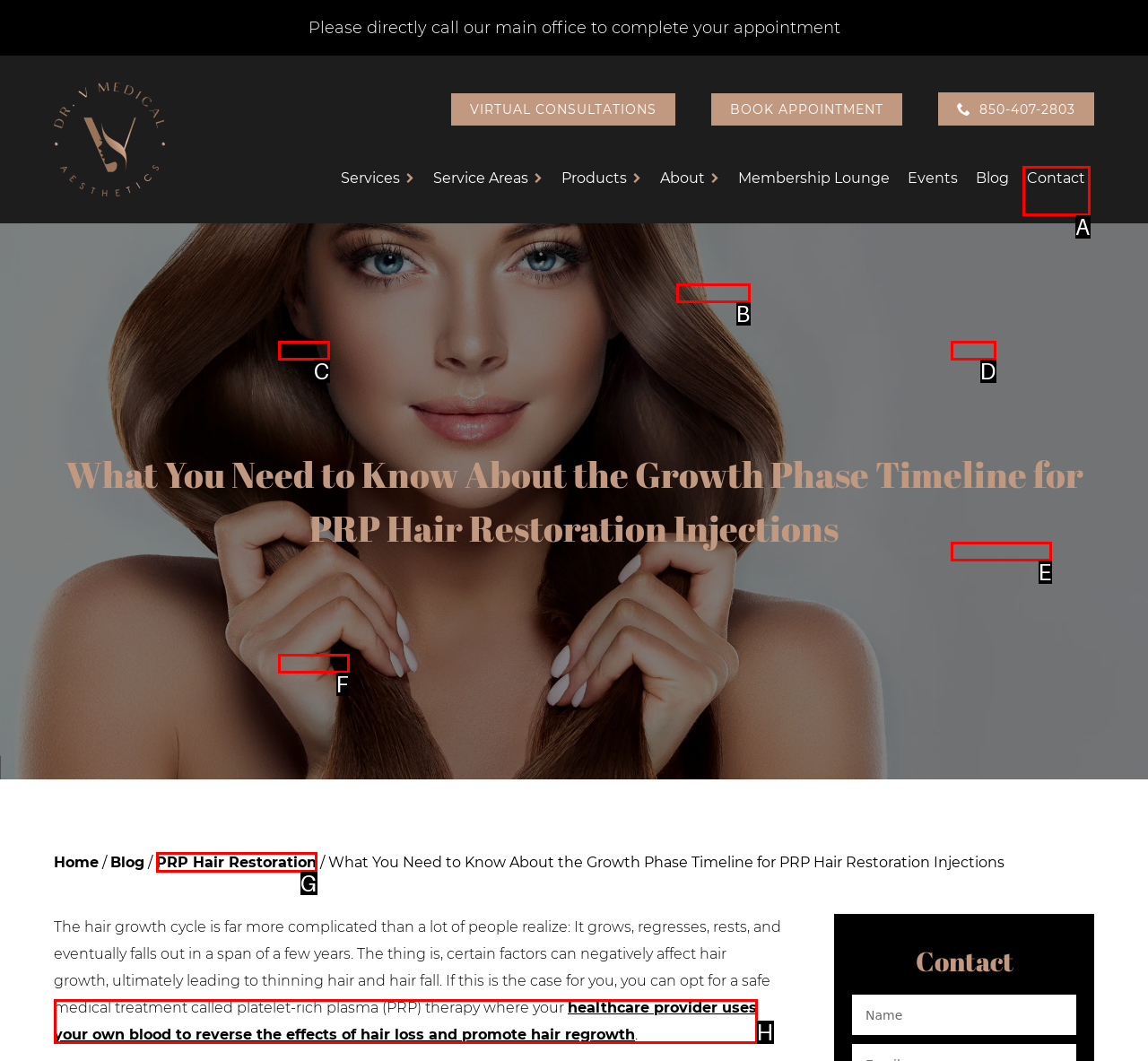Tell me which one HTML element best matches the description: PEP Factor Answer with the option's letter from the given choices directly.

F